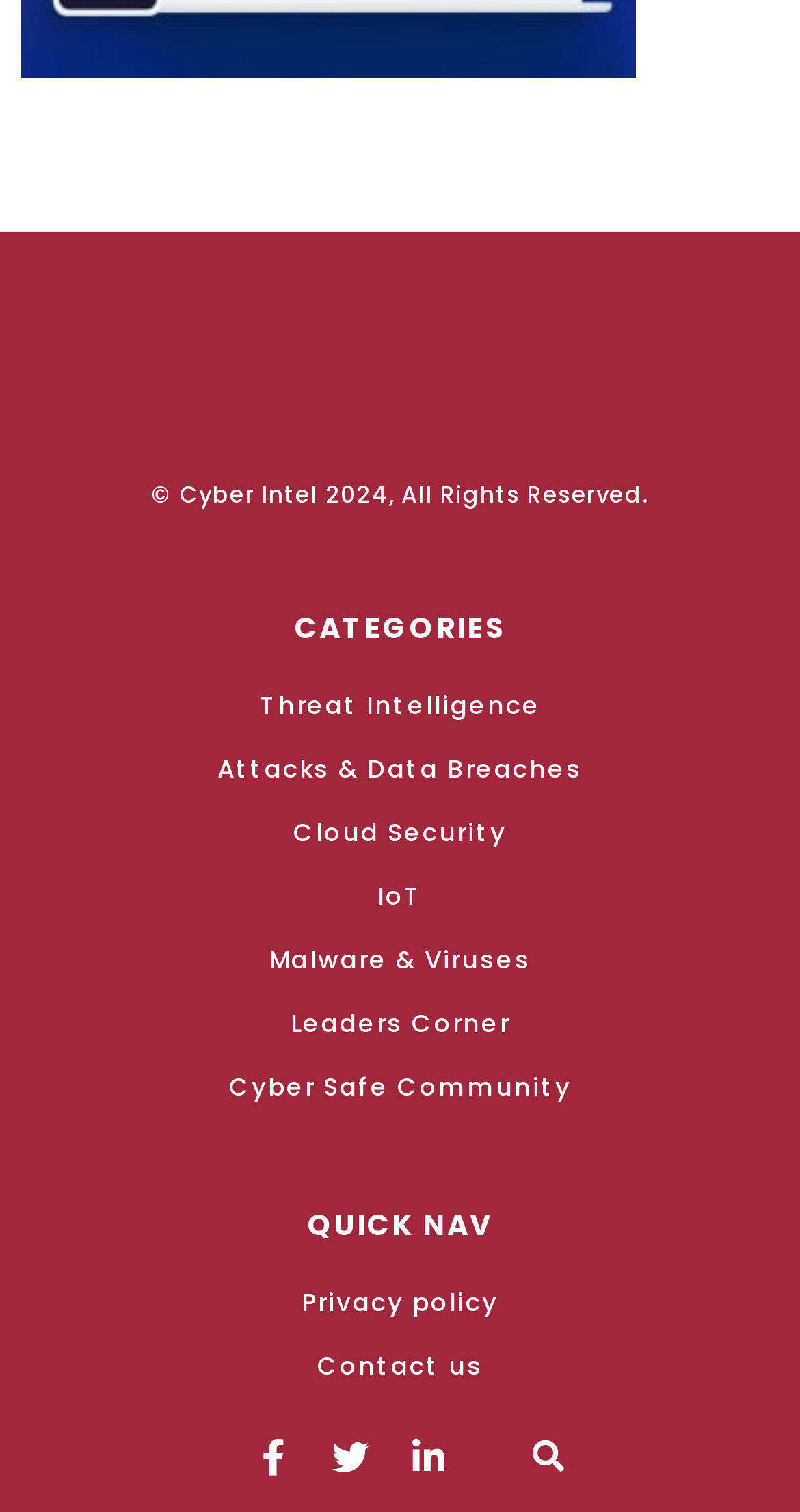How many categories are listed?
Based on the screenshot, give a detailed explanation to answer the question.

I counted the number of links under the 'CATEGORIES' heading, which are 'Threat Intelligence', 'Attacks & Data Breaches', 'Cloud Security', 'IoT', 'Malware & Viruses', 'Leaders Corner', and 'Cyber Safe Community'. There are 7 categories in total.